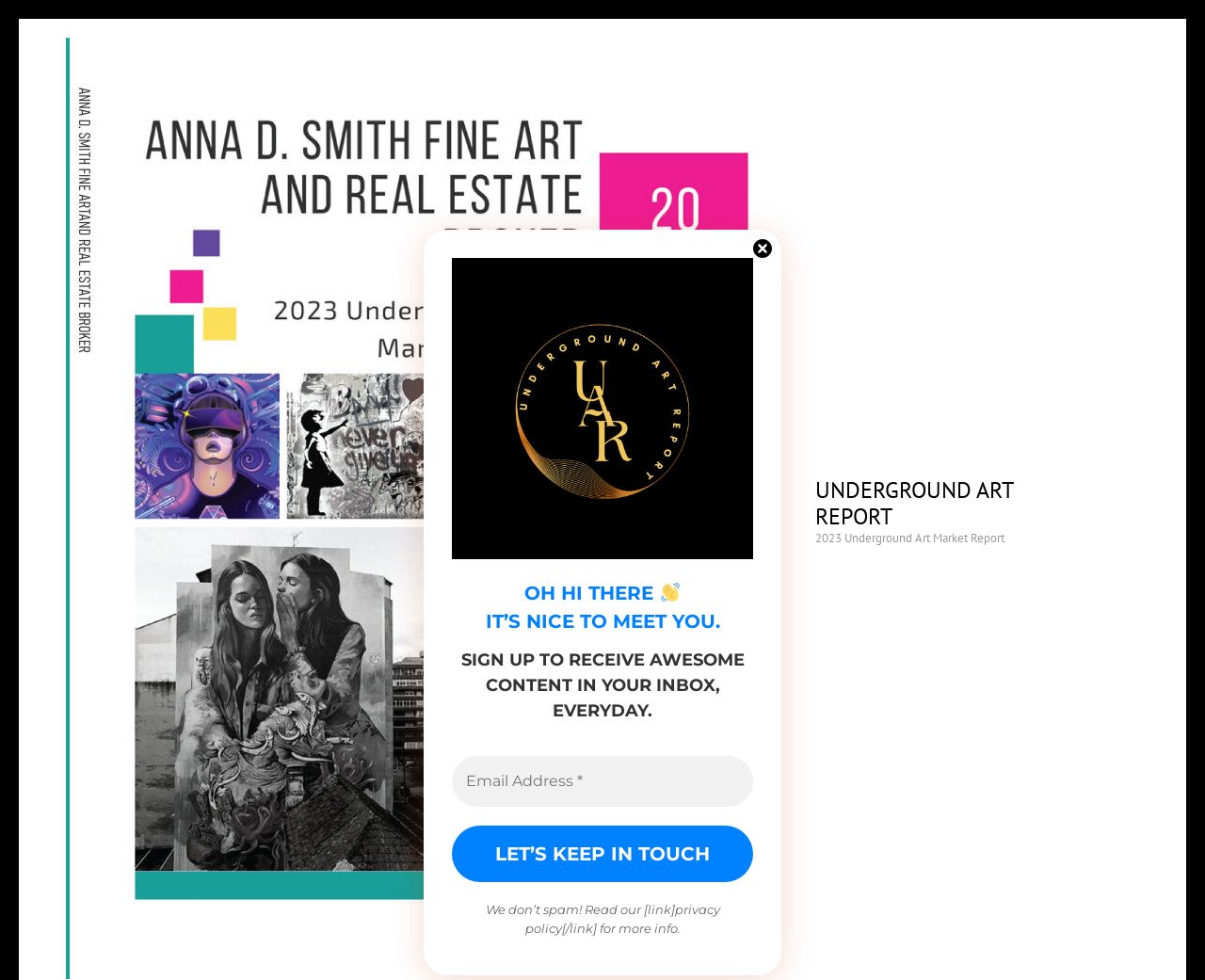Give the bounding box coordinates for this UI element: "Underground Art Report". The coordinates should be four float numbers between 0 and 1, arranged as [left, top, right, bottom].

[0.677, 0.485, 0.841, 0.541]